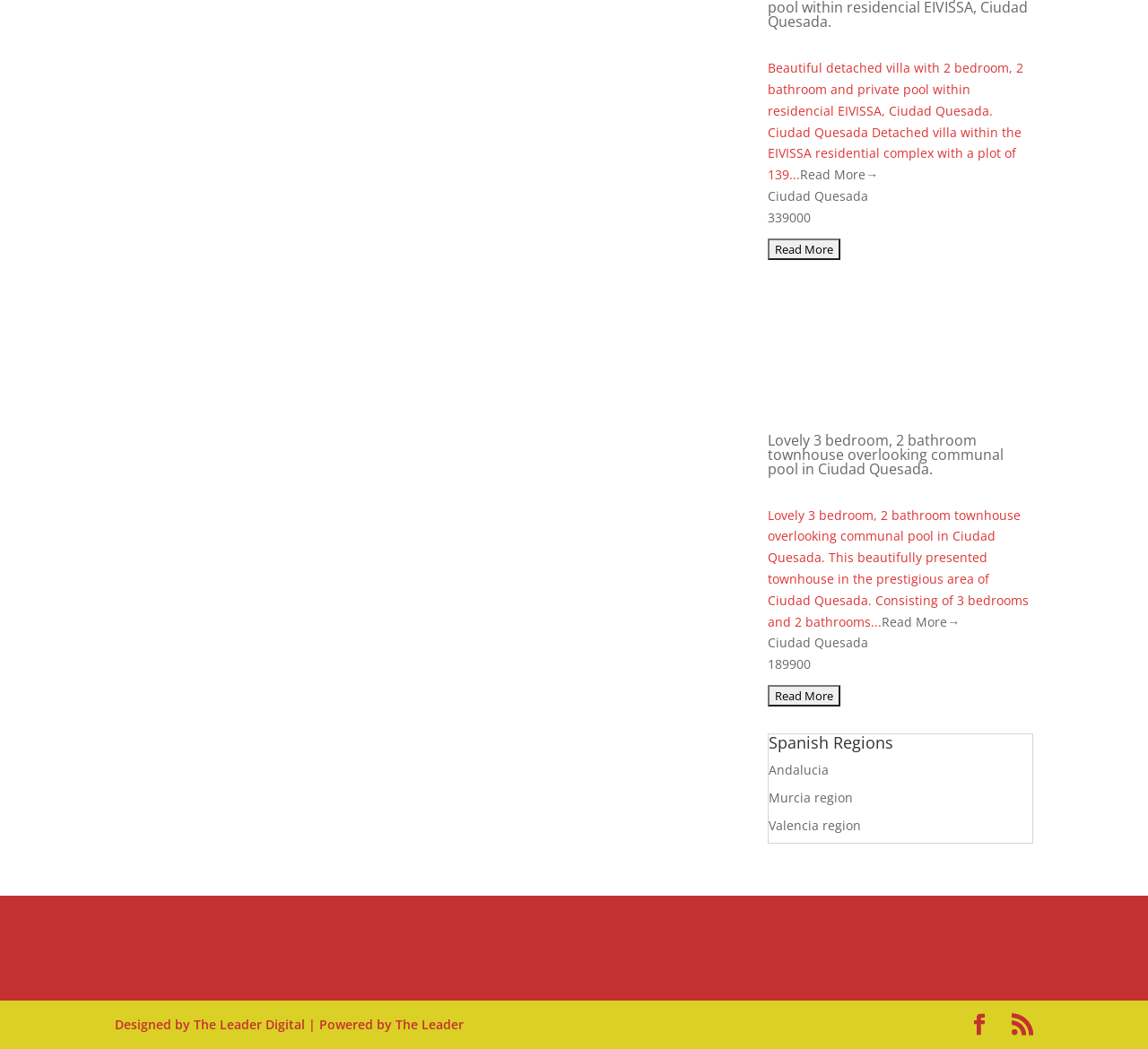Based on the element description "The Leader Digital", predict the bounding box coordinates of the UI element.

[0.169, 0.969, 0.266, 0.985]